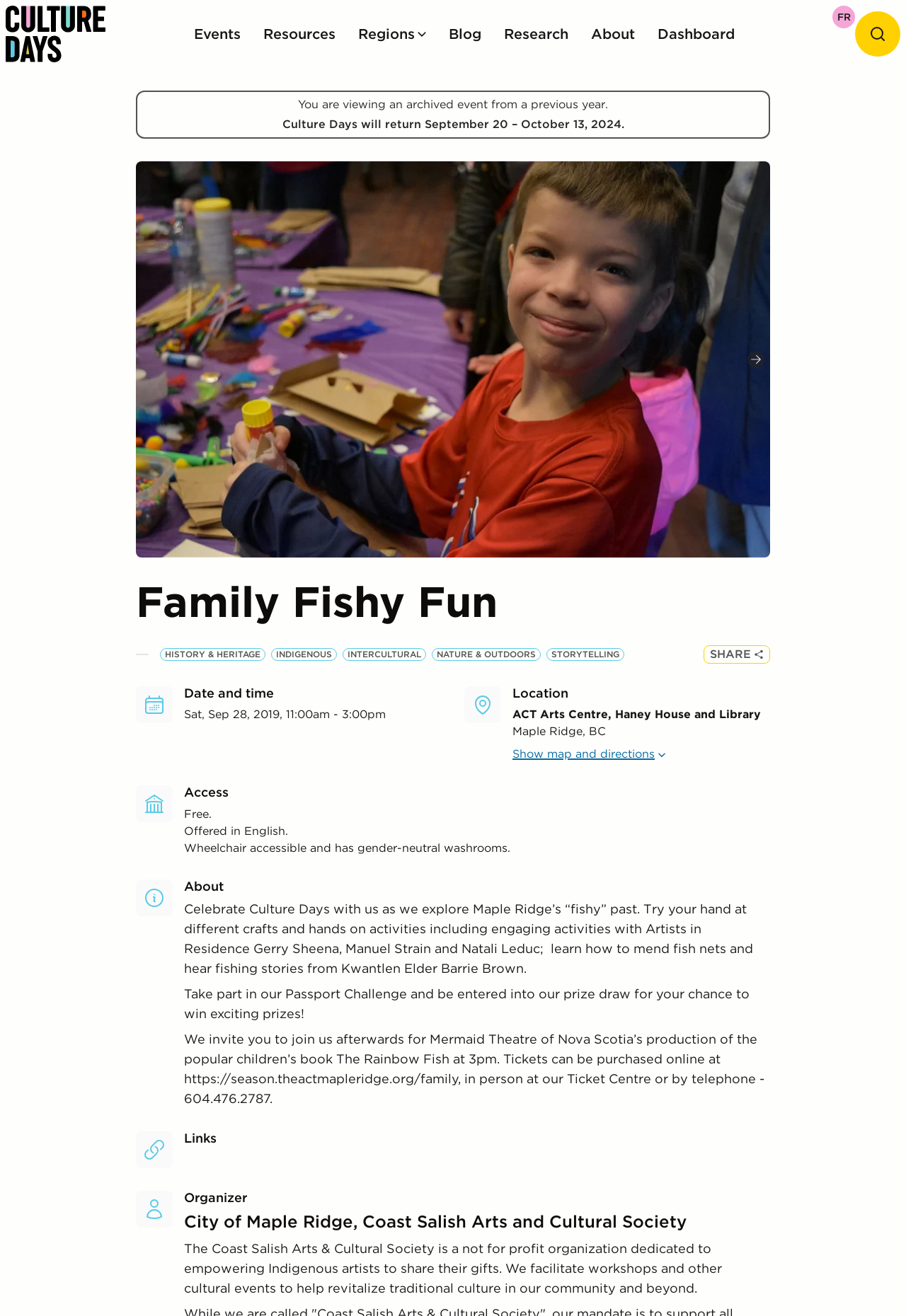Identify the bounding box coordinates of the section to be clicked to complete the task described by the following instruction: "Show the map and directions". The coordinates should be four float numbers between 0 and 1, formatted as [left, top, right, bottom].

[0.566, 0.567, 0.85, 0.58]